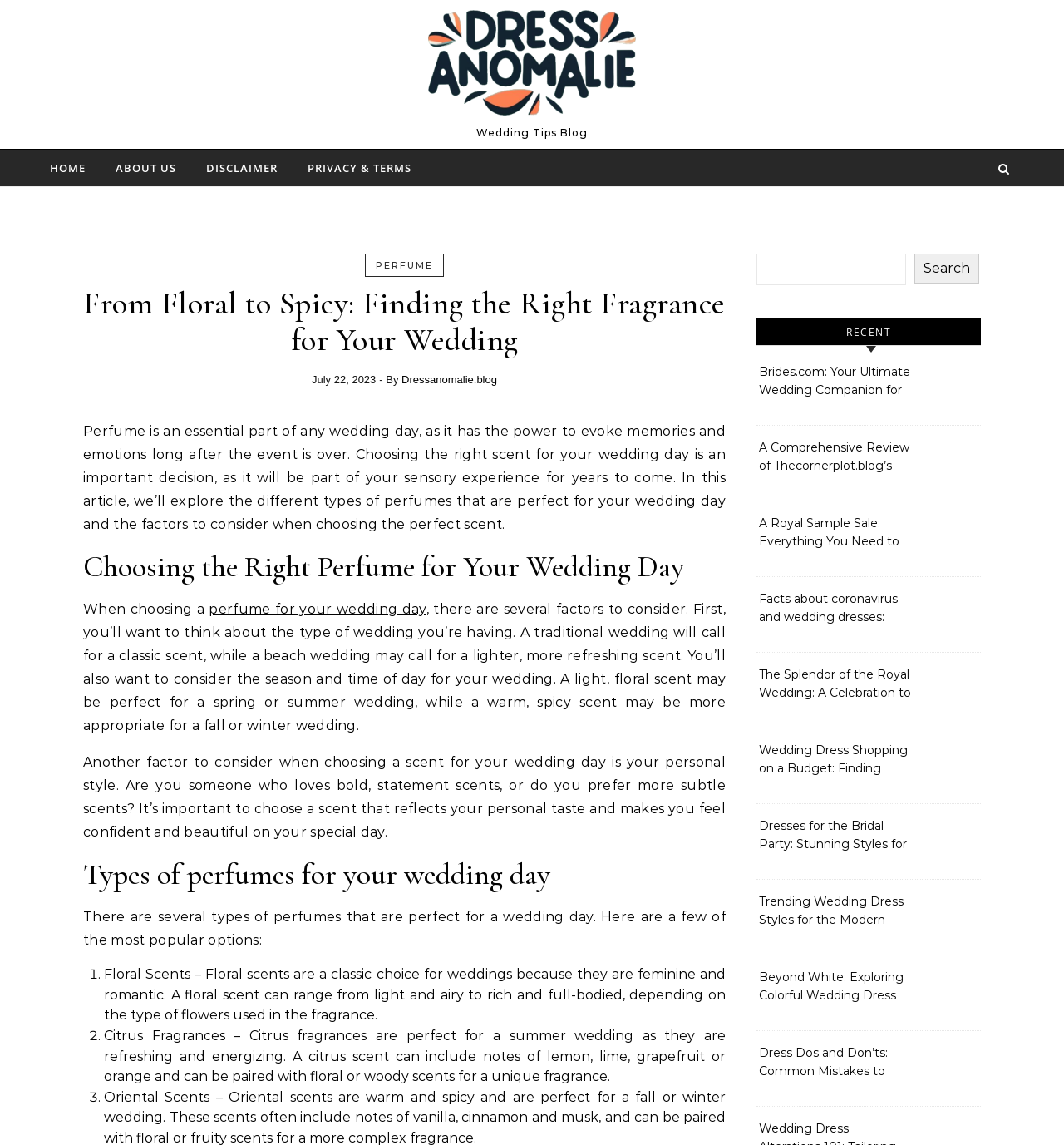Locate the bounding box coordinates of the element's region that should be clicked to carry out the following instruction: "Search for something". The coordinates need to be four float numbers between 0 and 1, i.e., [left, top, right, bottom].

[0.711, 0.221, 0.922, 0.249]